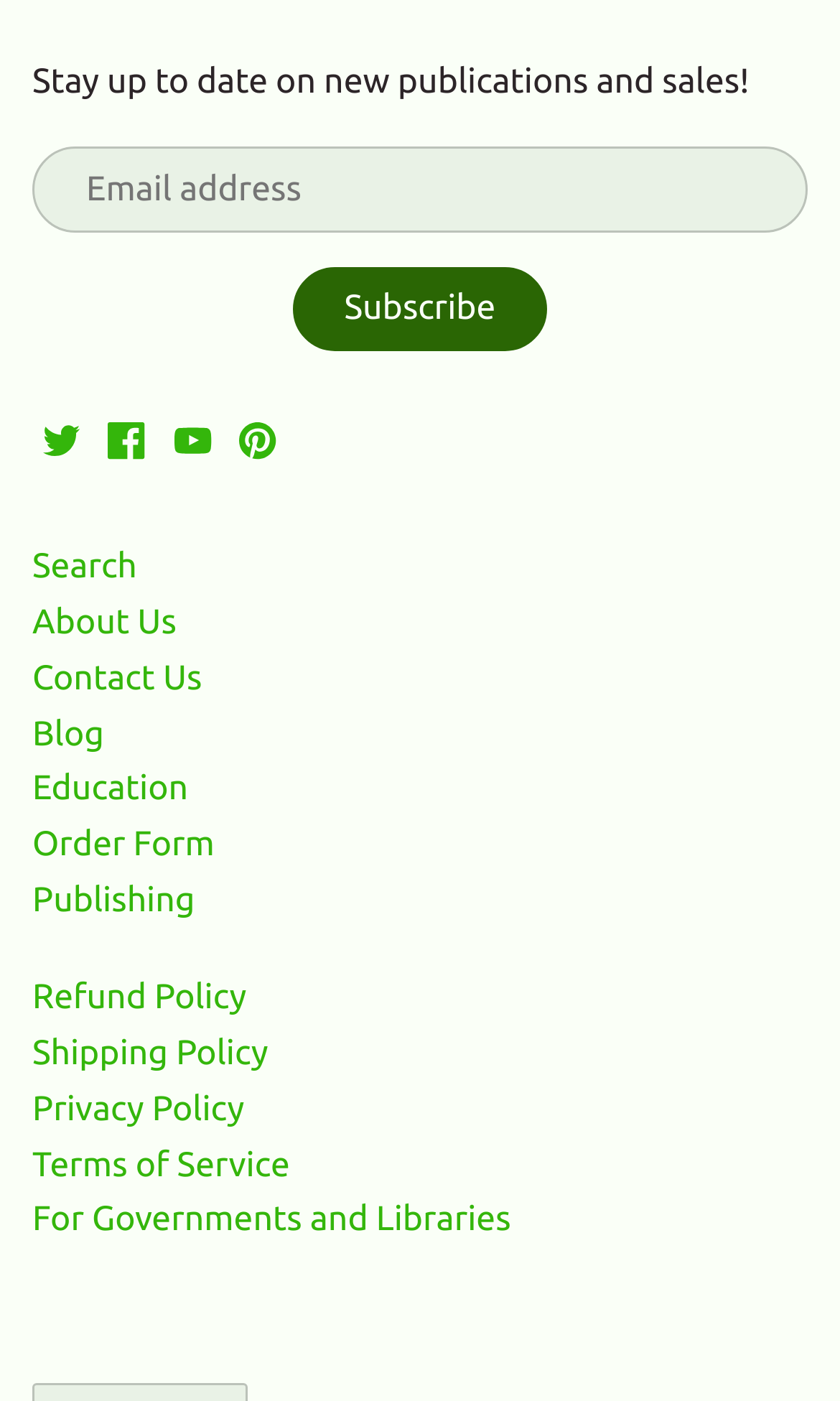Please locate the bounding box coordinates of the element that should be clicked to complete the given instruction: "Subscribe to the newsletter".

[0.35, 0.19, 0.65, 0.251]